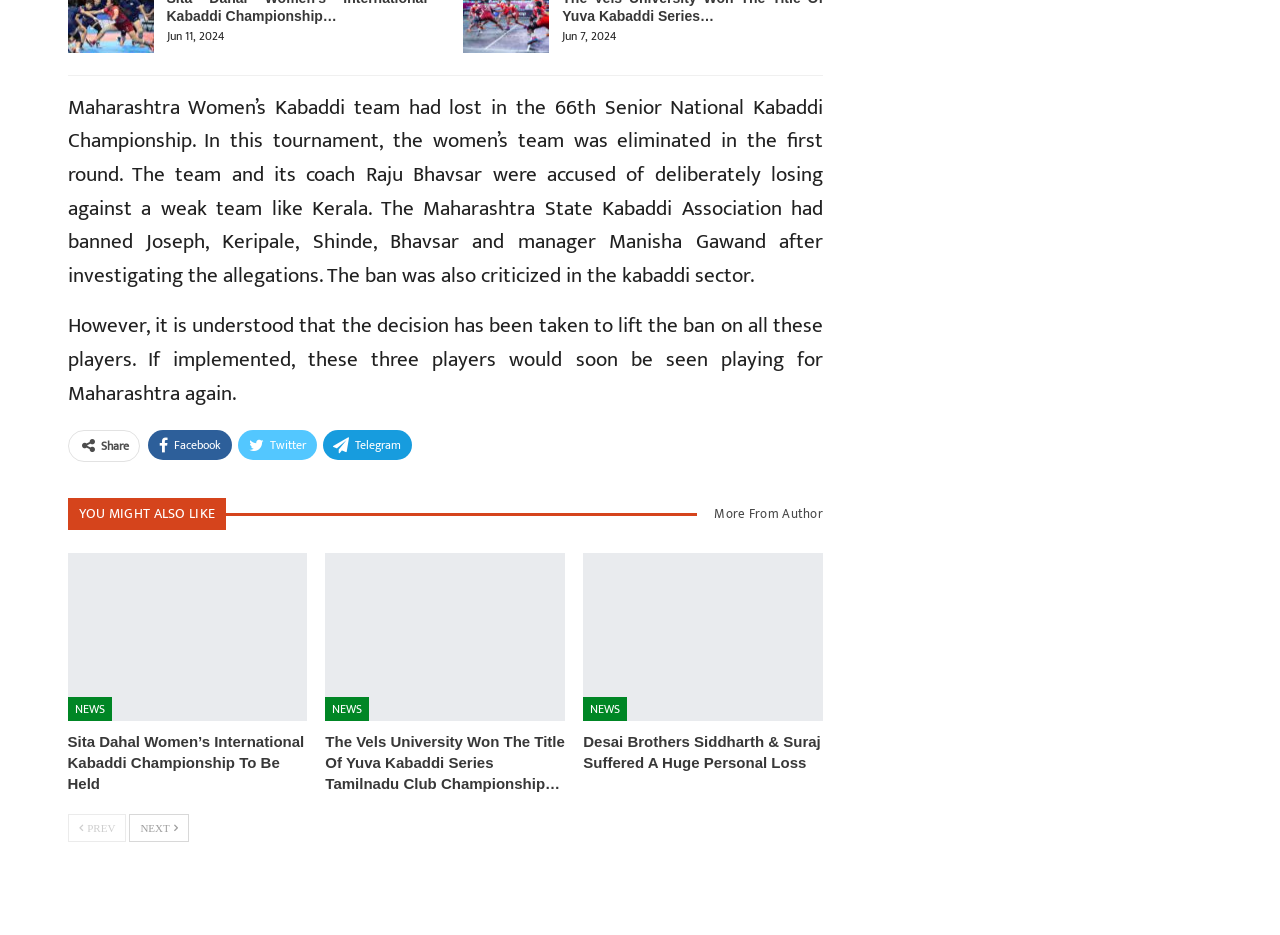Provide a single word or phrase answer to the question: 
What is the date mentioned in the first time element?

Jun 11, 2024